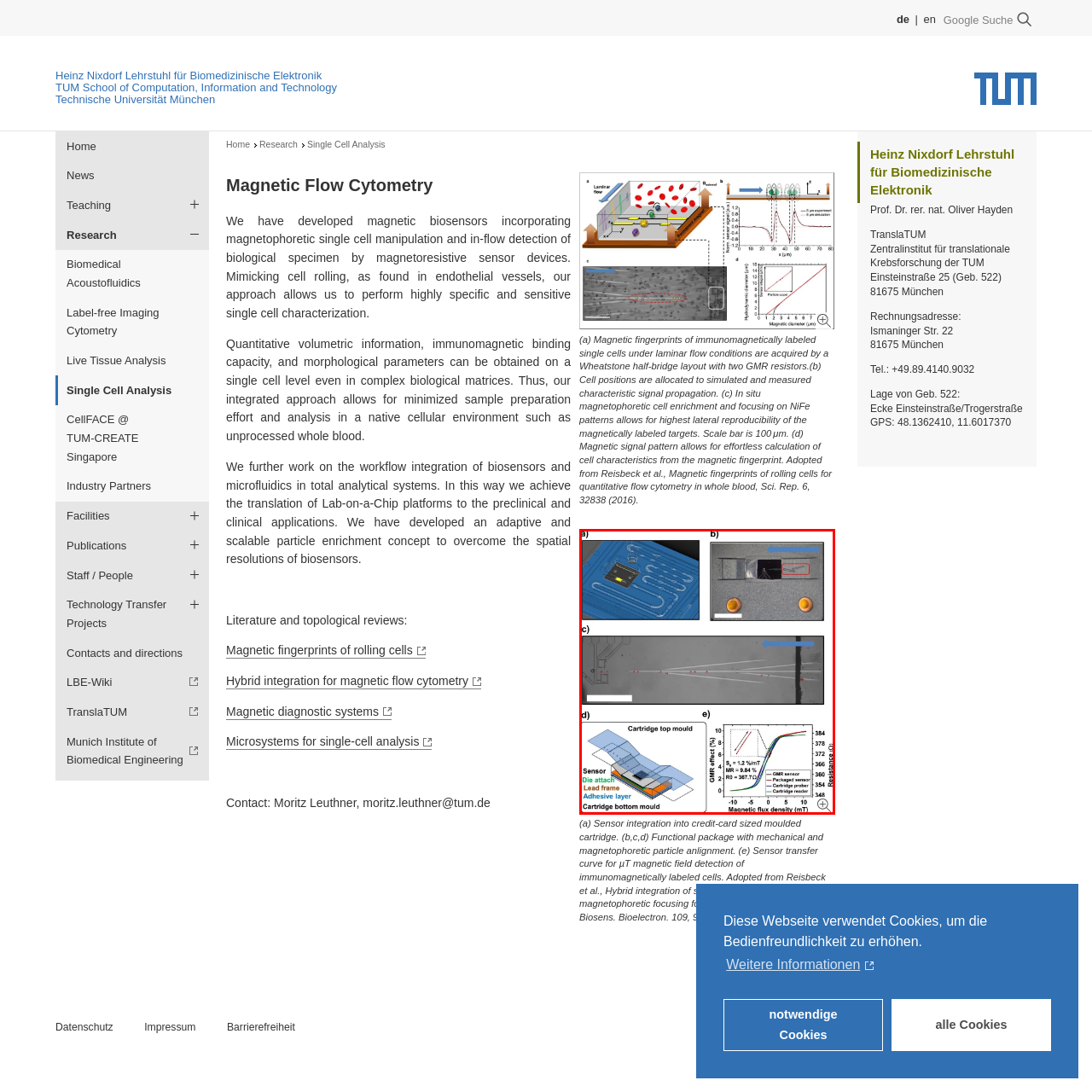What is the purpose of the yellow circular markers in panel (b)?
Study the image within the red bounding box and deliver a detailed answer.

The yellow circular markers in panel (b) are likely indicating key observation points for measurement, as they are placed in a laboratory setup with an inset highlighting specific features of the sensor's layout.